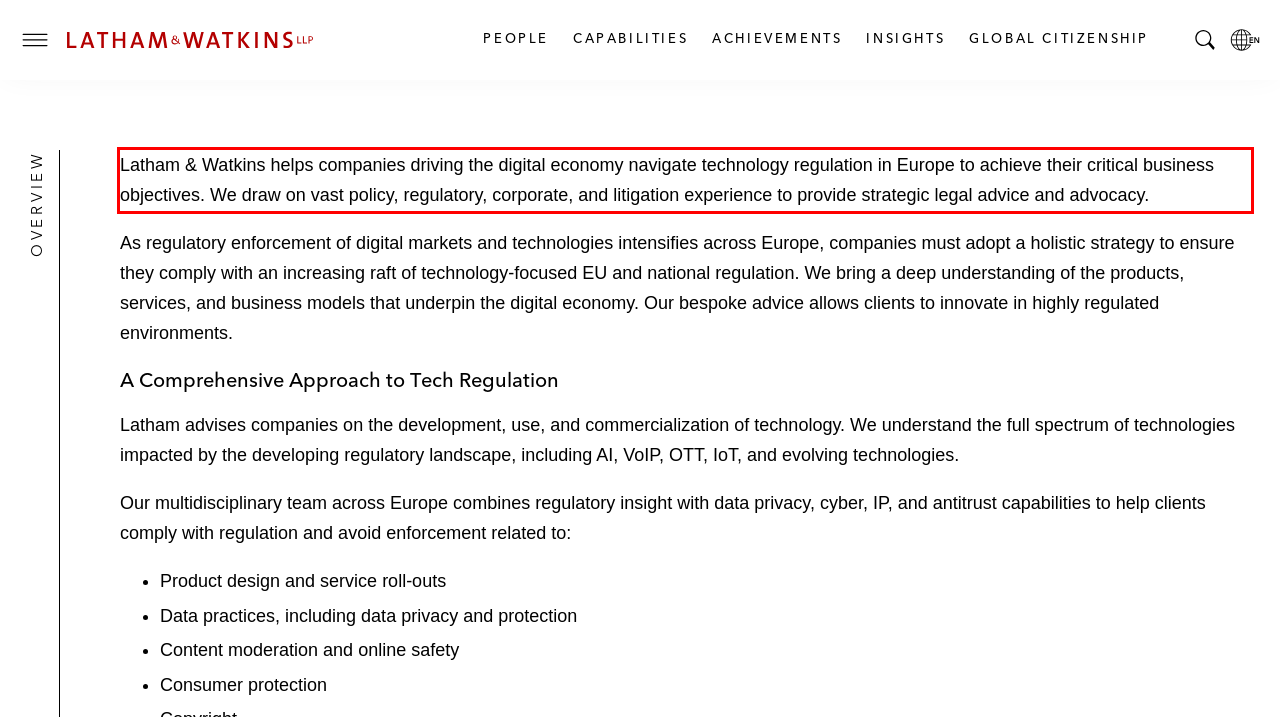Using the provided webpage screenshot, recognize the text content in the area marked by the red bounding box.

Latham & Watkins helps companies driving the digital economy navigate technology regulation in Europe to achieve their critical business objectives. We draw on vast policy, regulatory, corporate, and litigation experience to provide strategic legal advice and advocacy.